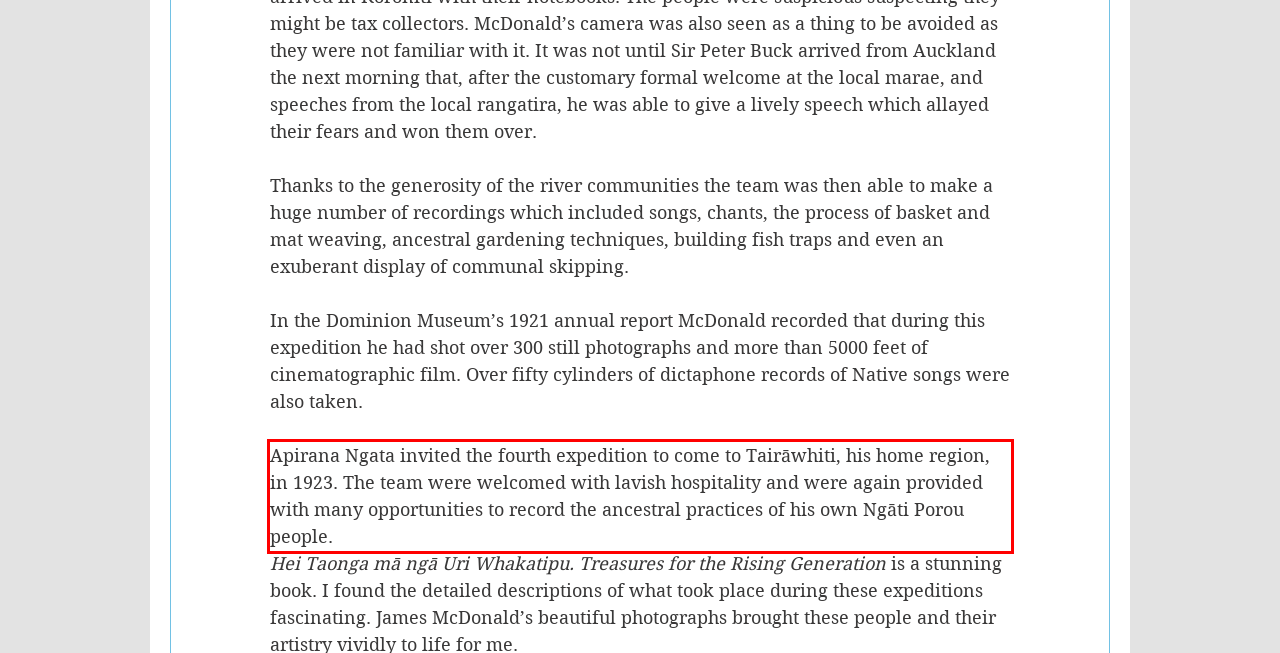Identify the text inside the red bounding box on the provided webpage screenshot by performing OCR.

Apirana Ngata invited the fourth expedition to come to Tairāwhiti, his home region, in 1923. The team were welcomed with lavish hospitality and were again provided with many opportunities to record the ancestral practices of his own Ngāti Porou people.